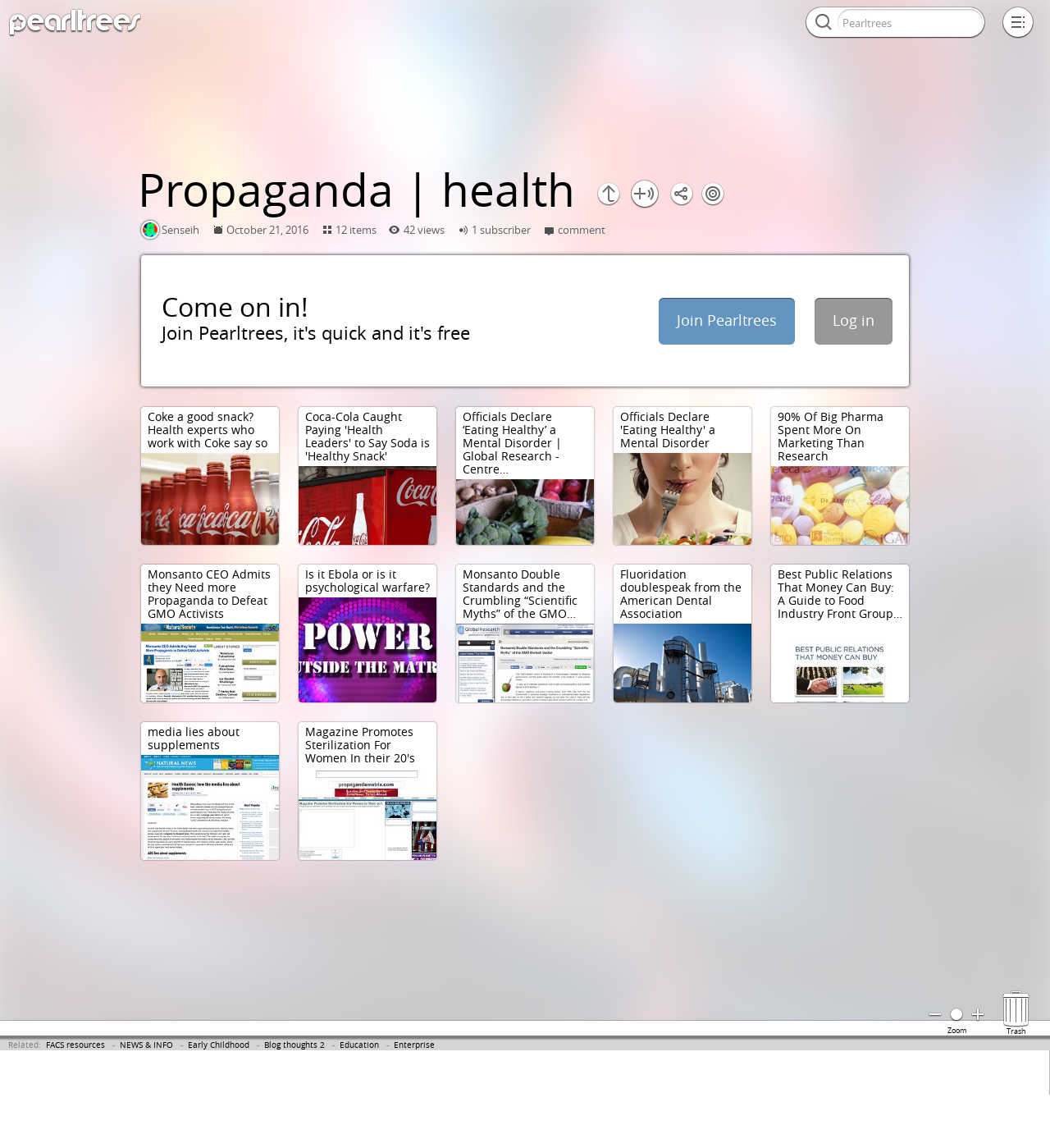Can you specify the bounding box coordinates for the region that should be clicked to fulfill this instruction: "Click the 'FACS resources' link".

[0.044, 0.906, 0.1, 0.915]